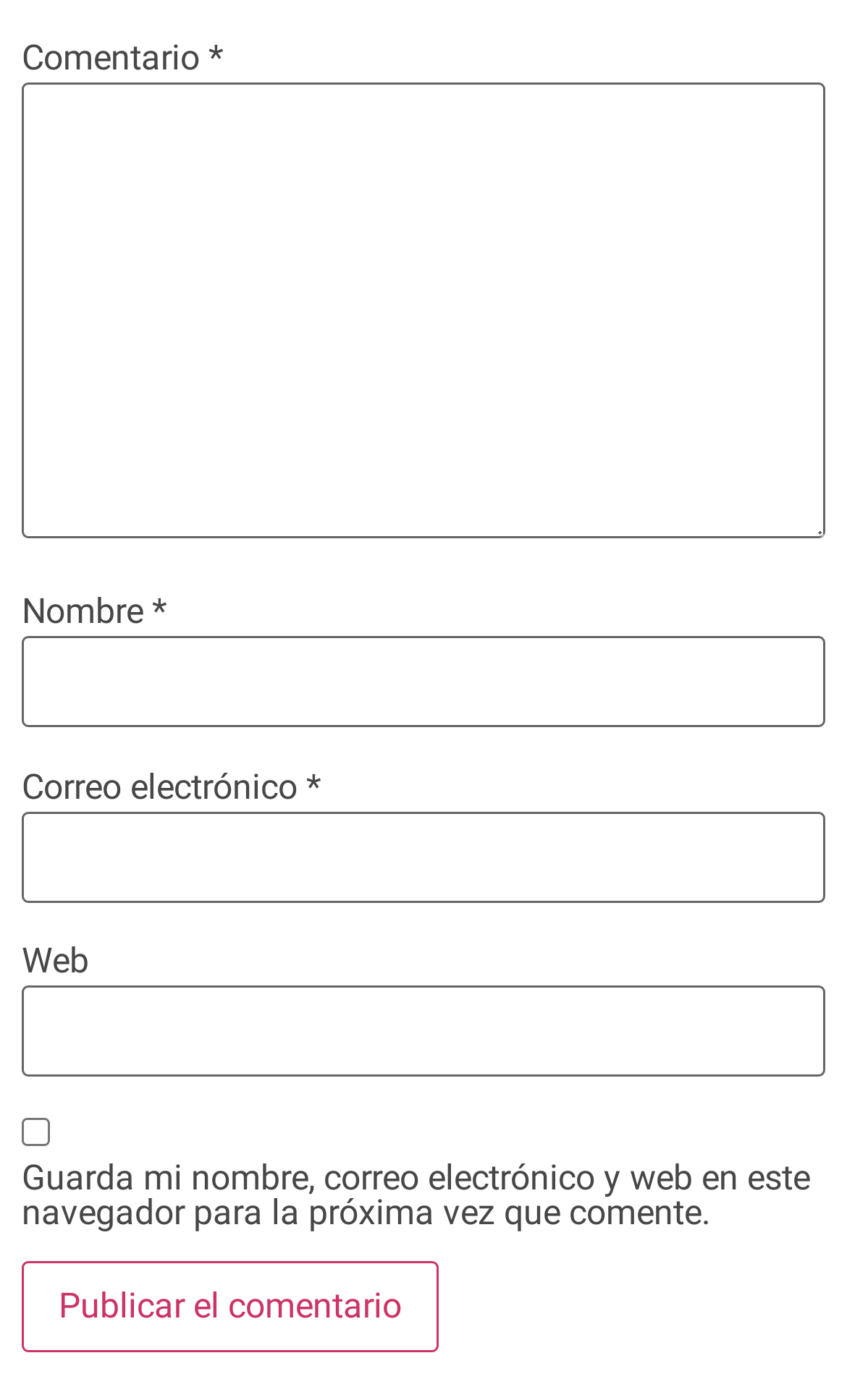Please provide a comprehensive answer to the question based on the screenshot: What is the purpose of the checkbox?

The checkbox is located below the web textbox and is labeled 'Guarda mi nombre, correo electrónico y web en este navegador para la próxima vez que comente.' This suggests that its purpose is to save the commenter's information for future comments.